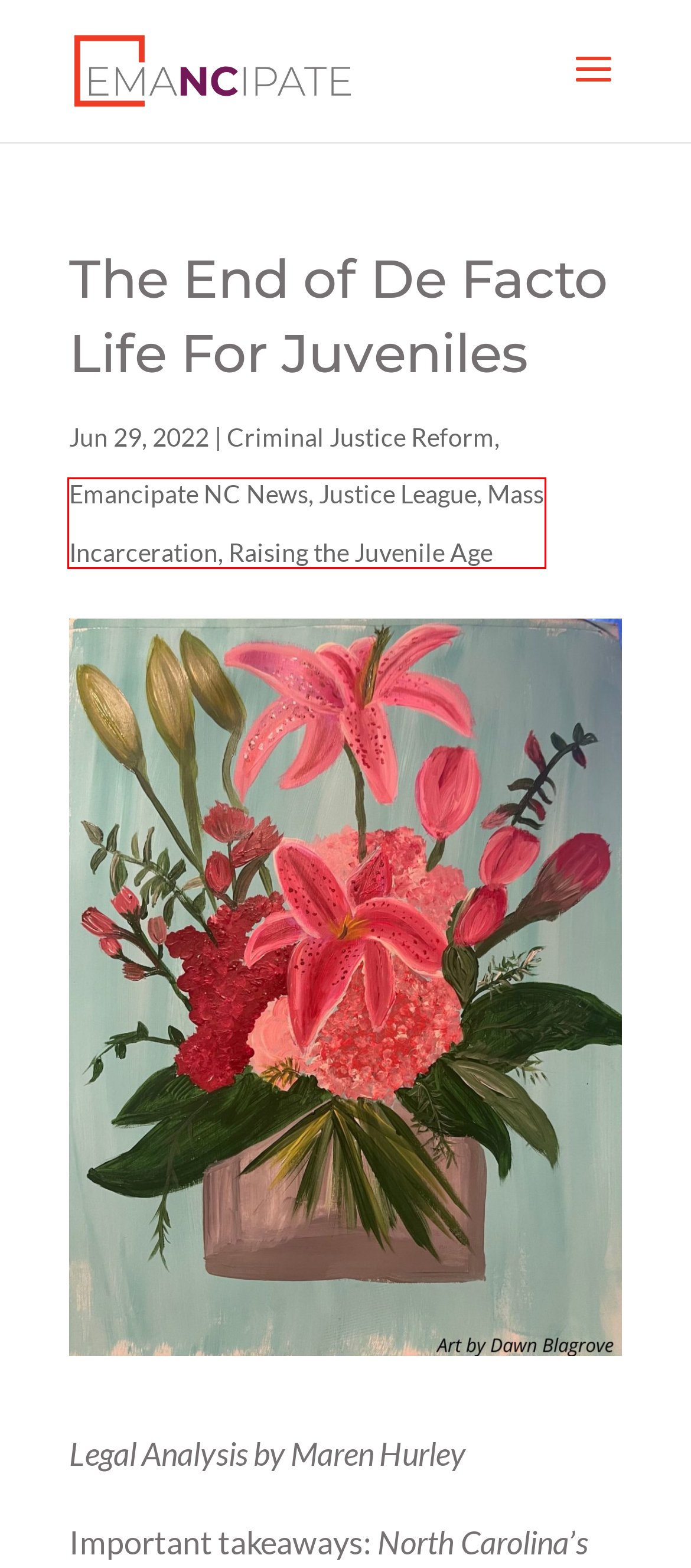You are given a screenshot of a webpage with a red rectangle bounding box around an element. Choose the best webpage description that matches the page after clicking the element in the bounding box. Here are the candidates:
A. Criminal Justice Reform Archives - Emancipate North Carolina
B. Raising the Juvenile Age Archives - Emancipate North Carolina
C. Policing Archives - Emancipate North Carolina
D. Home - Emancipate North Carolina
E. Justice League Archives - Emancipate North Carolina
F. Confederate monuments Archives - Emancipate North Carolina
G. Mass Incarceration Archives - Emancipate North Carolina
H. Emancipate NC News Archives - Emancipate North Carolina

G